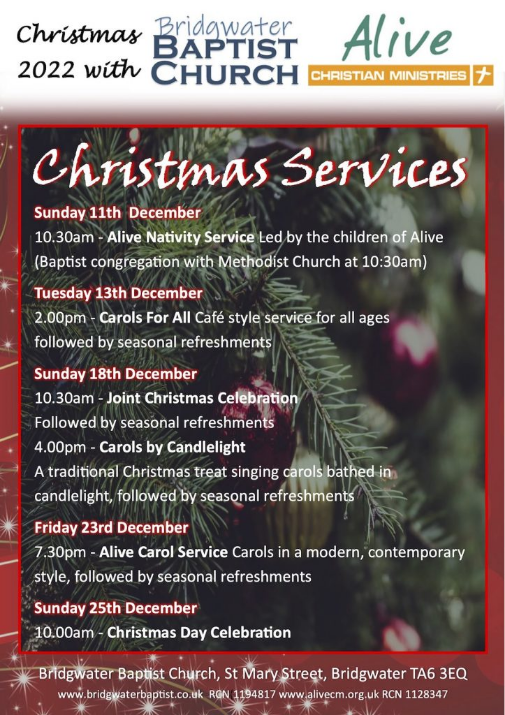Please answer the following query using a single word or phrase: 
How many Christmas services are listed on the flyer?

Four